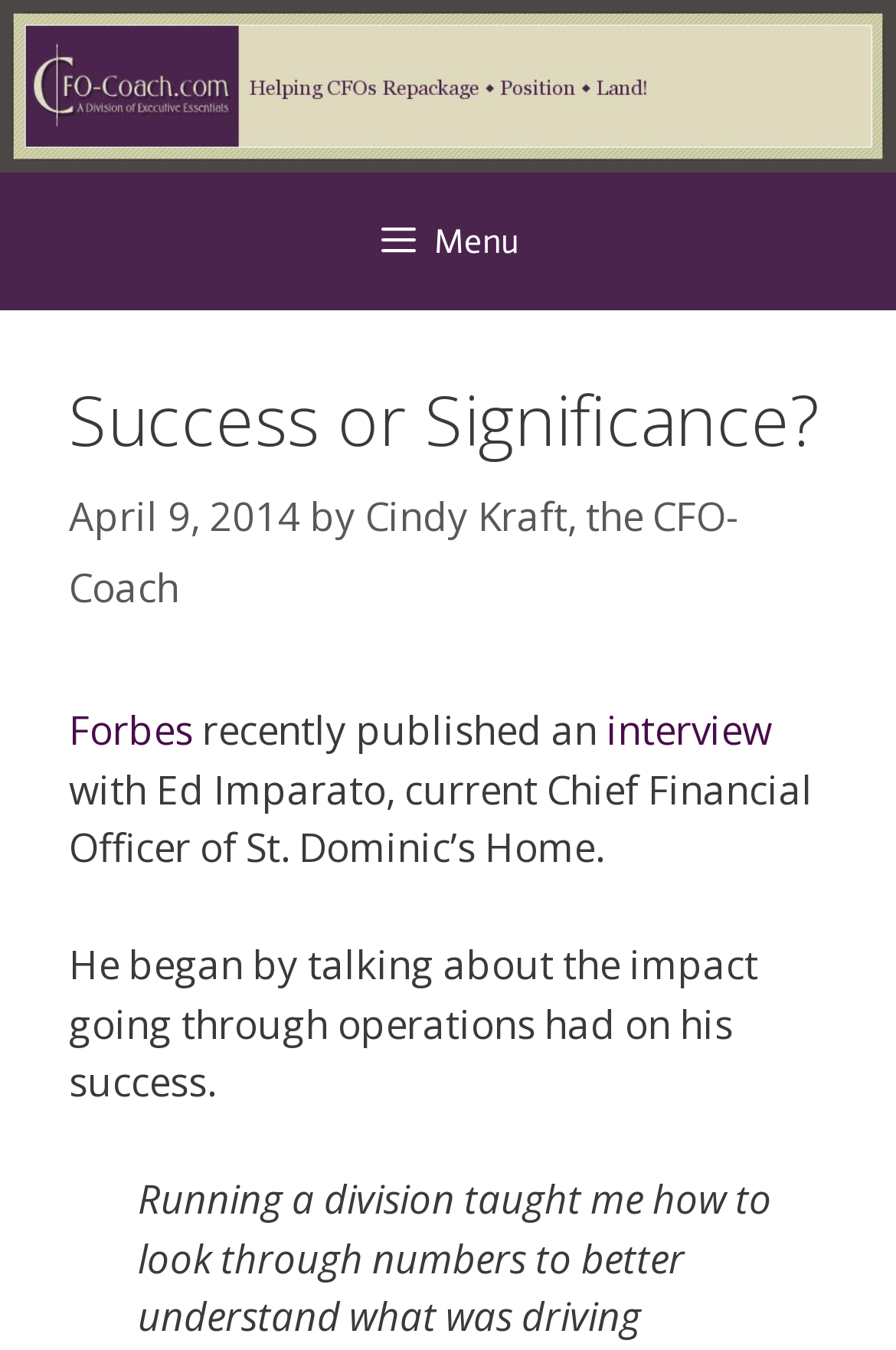What is the title of the interview mentioned in the article?
Please use the image to provide a one-word or short phrase answer.

Not specified